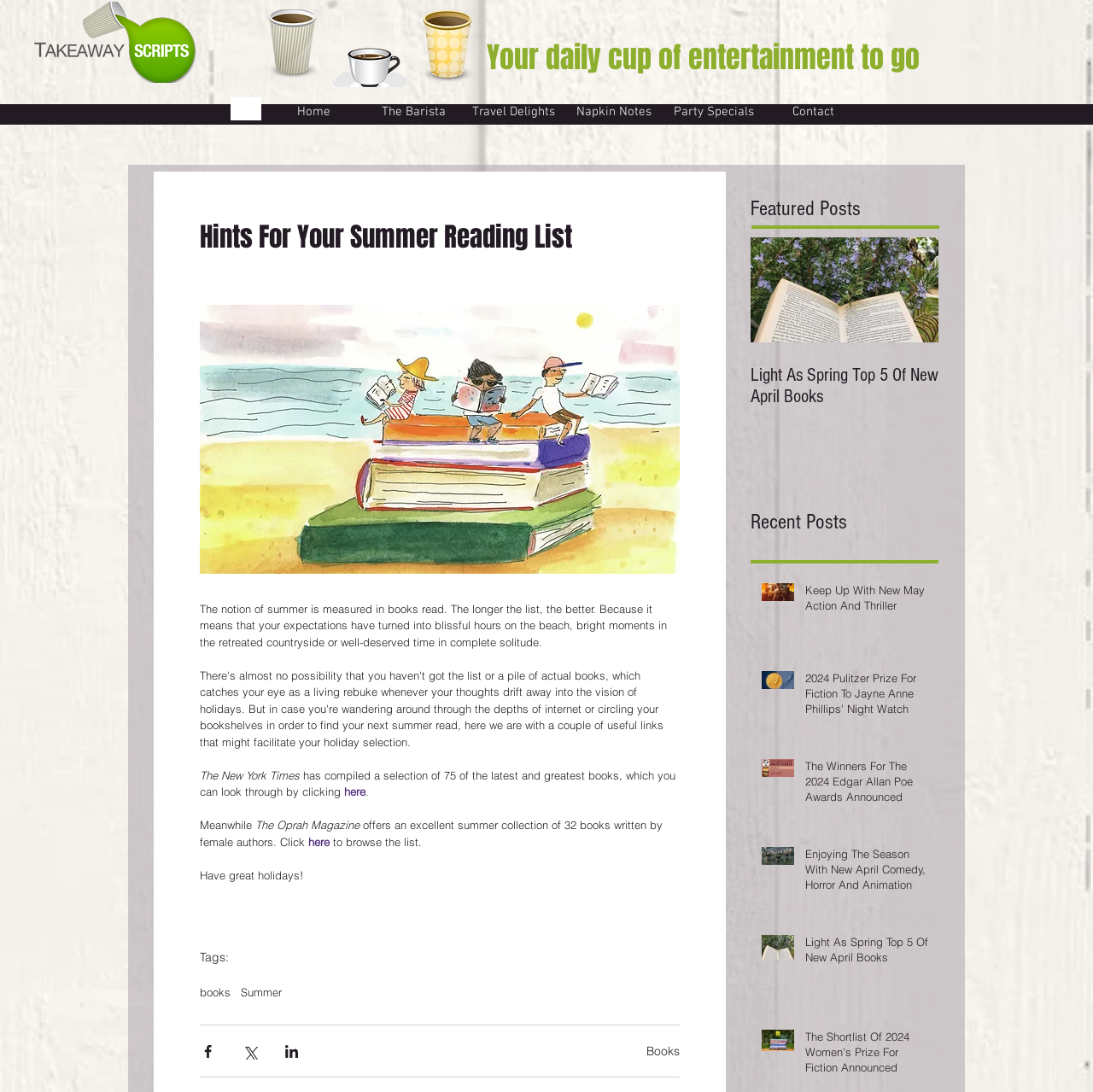Give a detailed account of the webpage.

This webpage is about summer reading lists and book recommendations. At the top, there is a heading "Hints For Your Summer Reading List" followed by a navigation menu with links to different sections of the website, including "Home", "The Barista", "Travel Delights", "Napkin Notes", "Party Specials", and "Contact".

Below the navigation menu, there is a brief introduction to summer reading, stating that the longer the list, the better, as it means more blissful hours on the beach or in solitude. The text also mentions that The New York Times has compiled a selection of 75 latest and greatest books, which can be browsed by clicking on a link. Additionally, The Oprah Magazine offers an excellent summer collection of 32 books written by female authors, which can also be browsed by clicking on a link.

On the right side of the page, there is a section titled "Featured Posts" with a list of recent posts, each with an image and a brief description. The posts include "Light As Spring Top 5 Of New April Books", "Keep Up With New May Action And Thriller", "2024 Pulitzer Prize For Fiction To Jayne Anne Phillips' Night Watch", and more.

Below the featured posts, there is a section titled "Recent Posts" with a list of more recent posts, each with an image and a brief description. The posts include "The Winners For The 2024 Edgar Allan Poe Awards Announced", "Enjoying The Season With New April Comedy, Horror And Animation", and more.

At the bottom of the page, there are social media sharing buttons, allowing users to share the content via Facebook, Twitter, and LinkedIn.